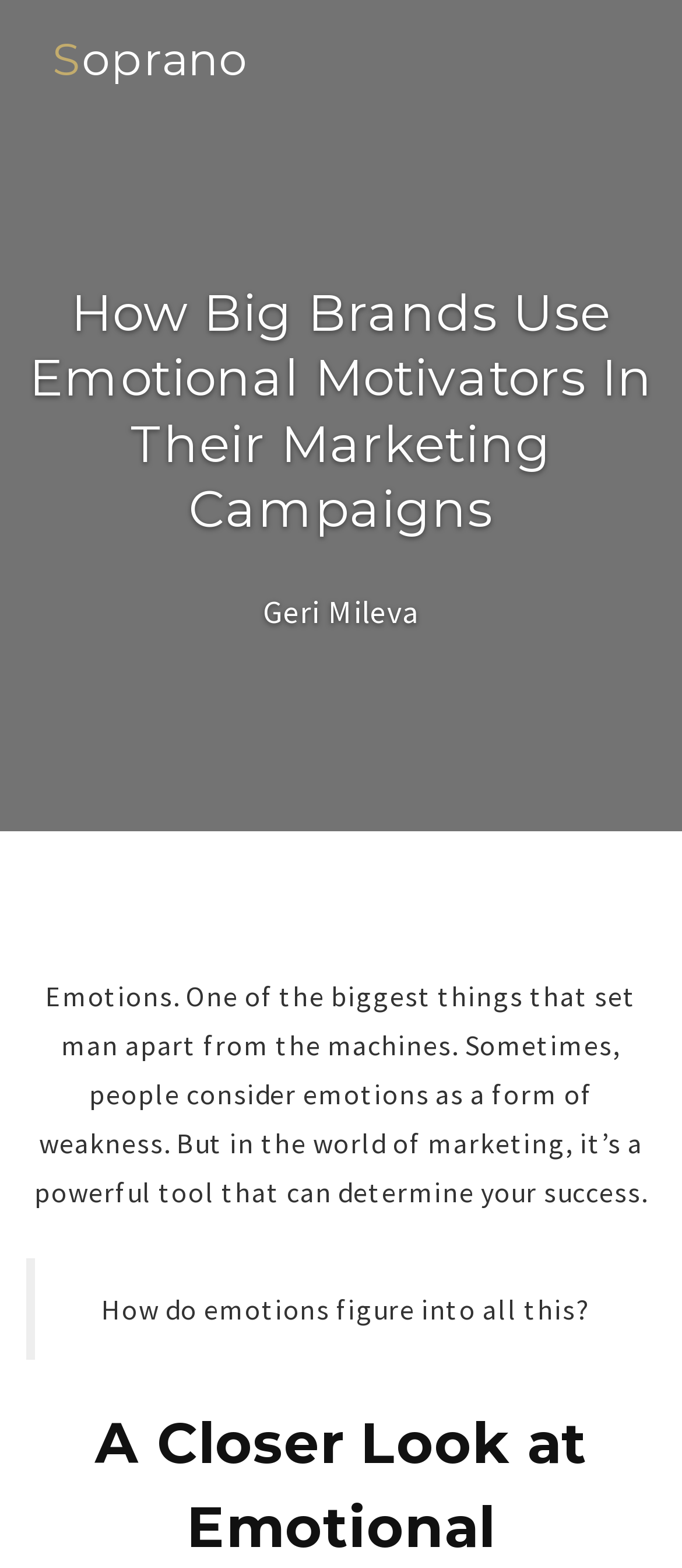Please answer the following query using a single word or phrase: 
What is the topic of the marketing campaigns?

Emotional motivators